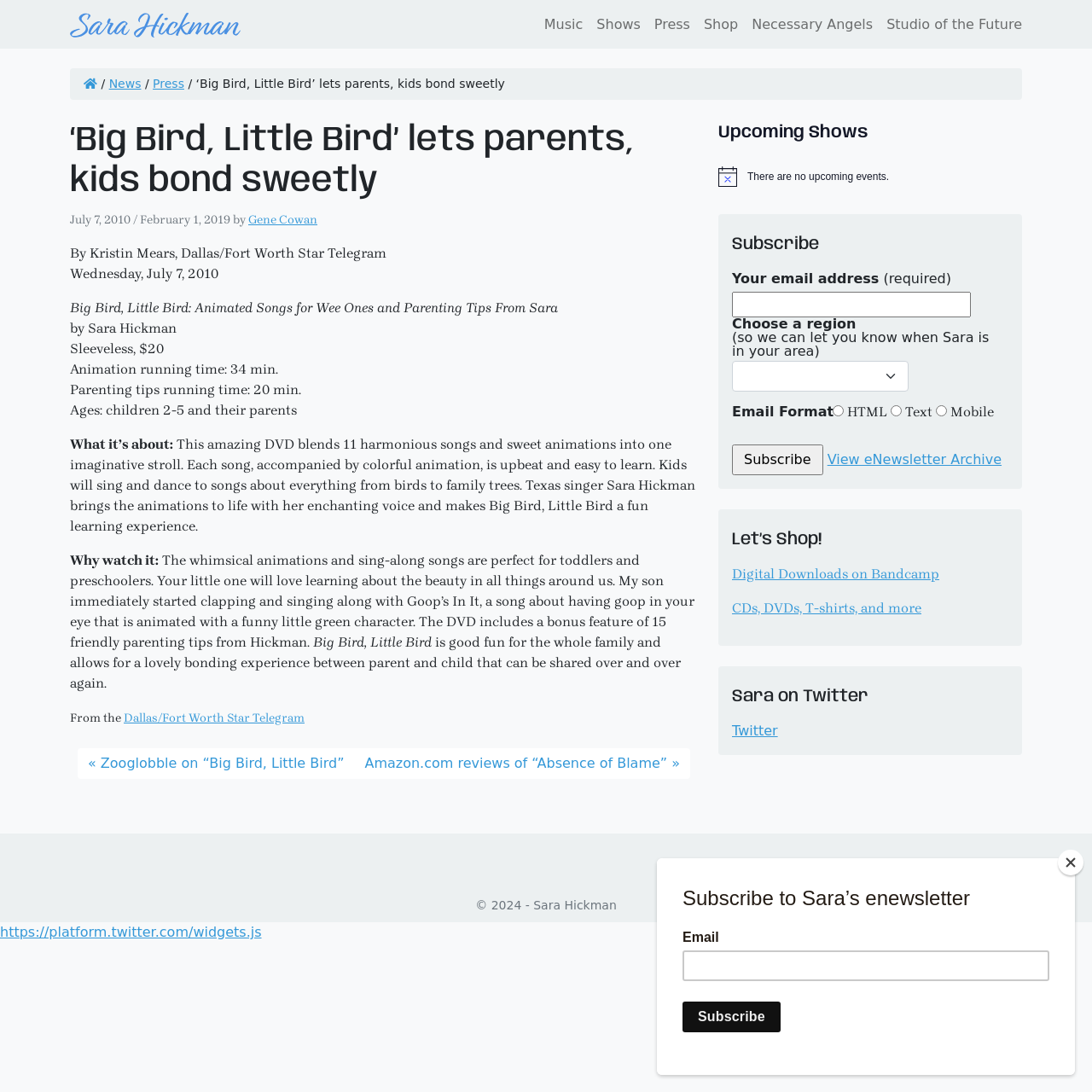Please identify the bounding box coordinates of the element that needs to be clicked to execute the following command: "Follow Sara on Twitter". Provide the bounding box using four float numbers between 0 and 1, formatted as [left, top, right, bottom].

[0.67, 0.66, 0.923, 0.679]